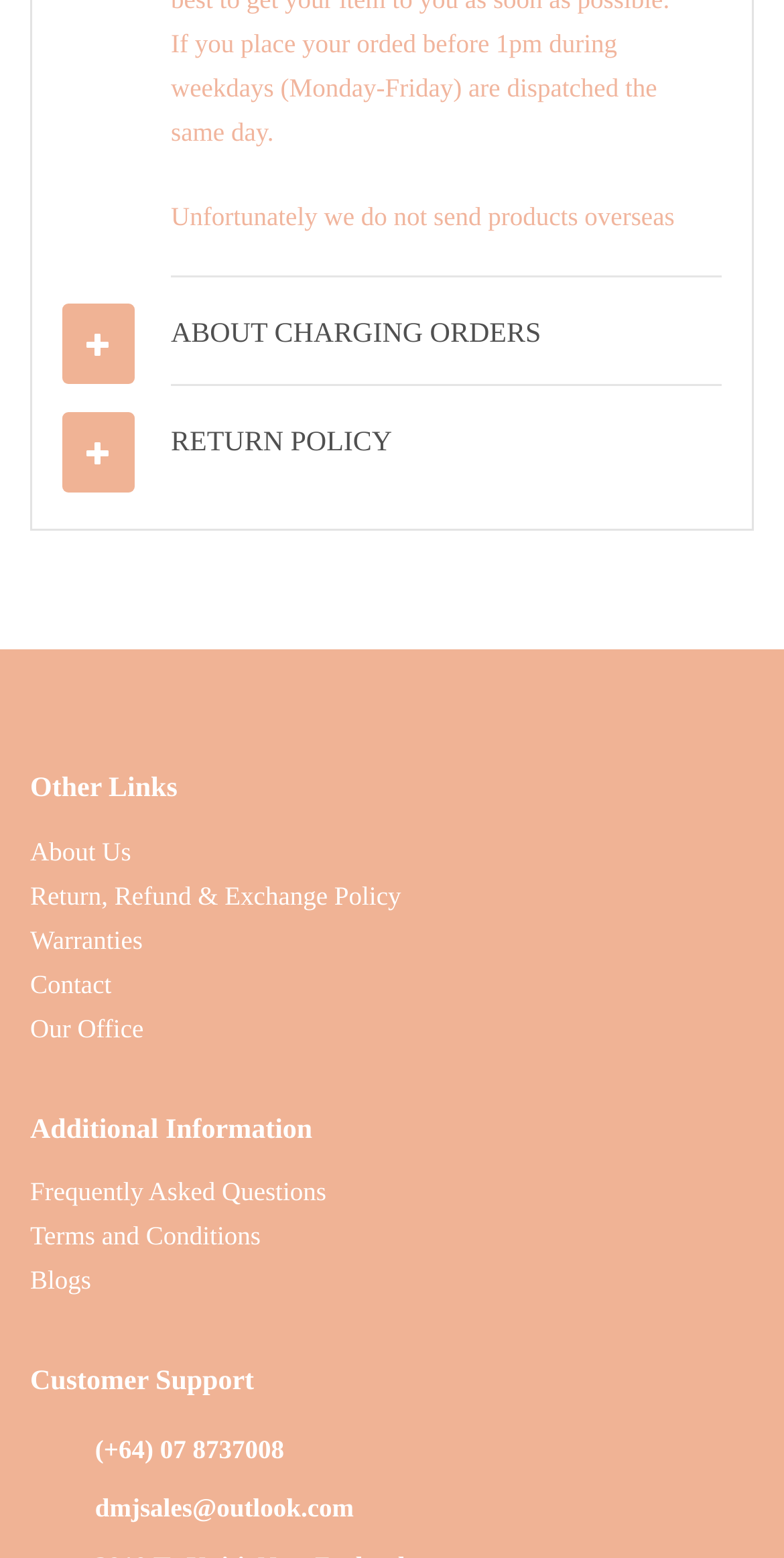How many links are available under 'Other Links'?
Refer to the image and provide a one-word or short phrase answer.

5